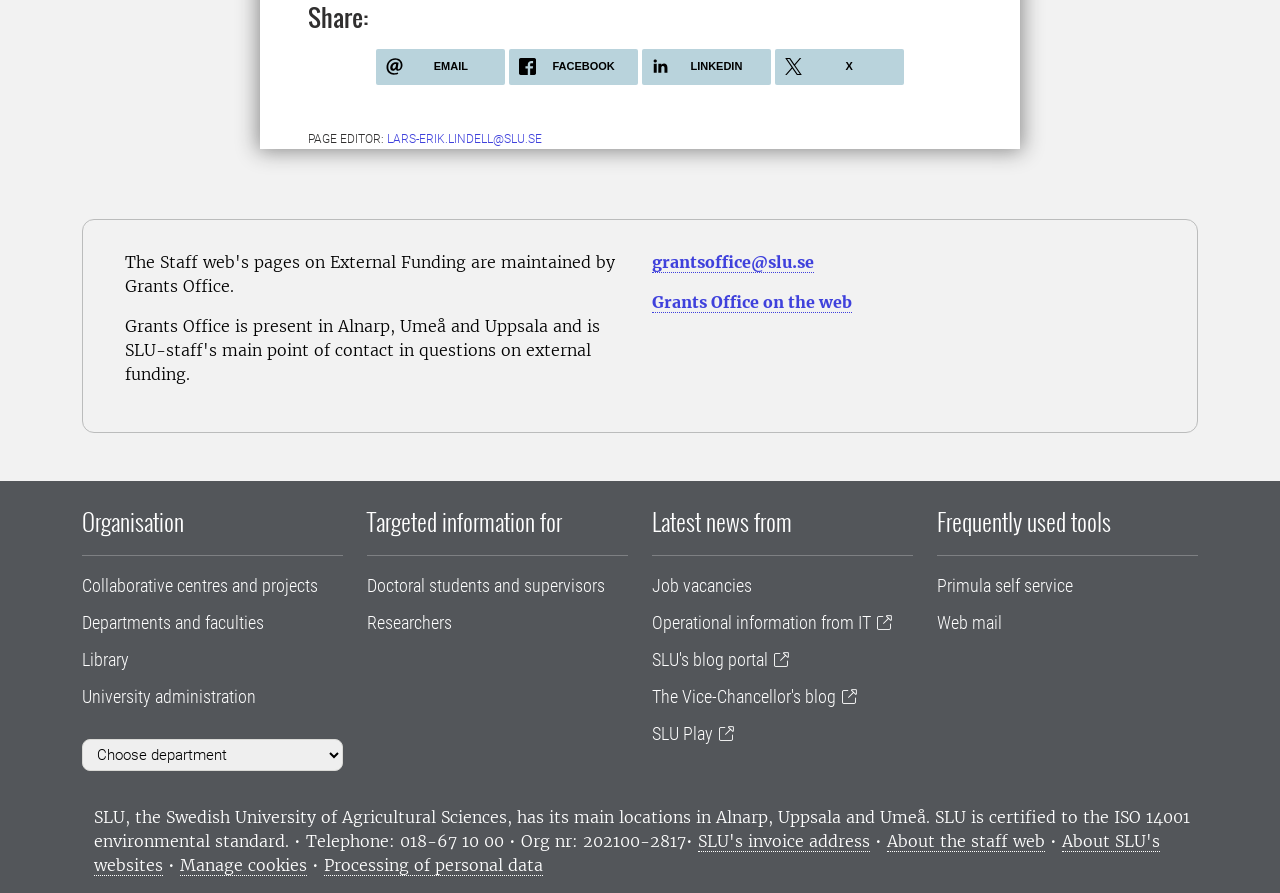What is the phone number of SLU?
Deliver a detailed and extensive answer to the question.

I found the phone number of SLU by looking at the footer section of the webpage, where it is listed as 'Telephone: 018-67 10 00'.